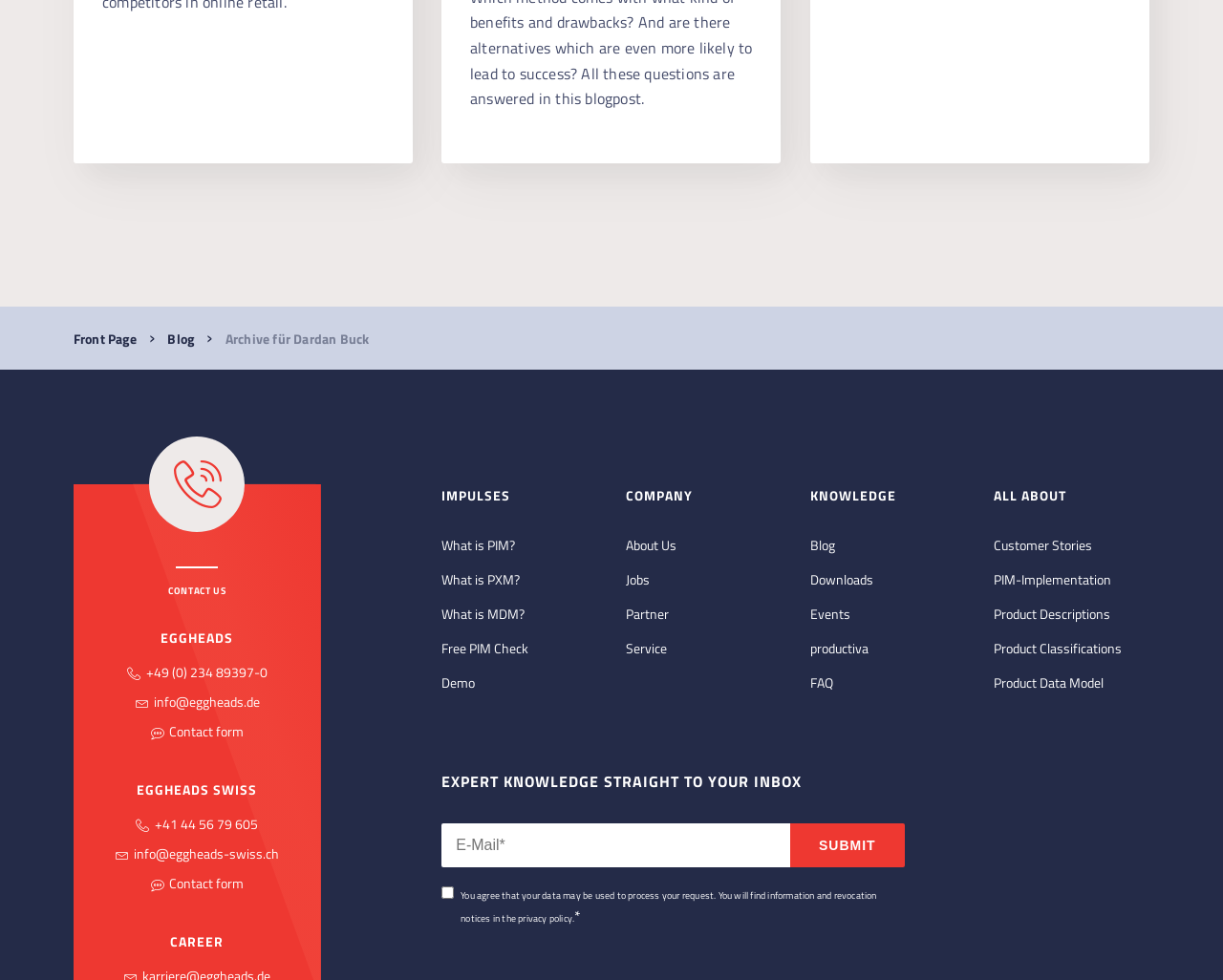Can you find the bounding box coordinates for the element that needs to be clicked to execute this instruction: "Click on the 'What is PIM?' link"? The coordinates should be given as four float numbers between 0 and 1, i.e., [left, top, right, bottom].

[0.361, 0.546, 0.421, 0.566]